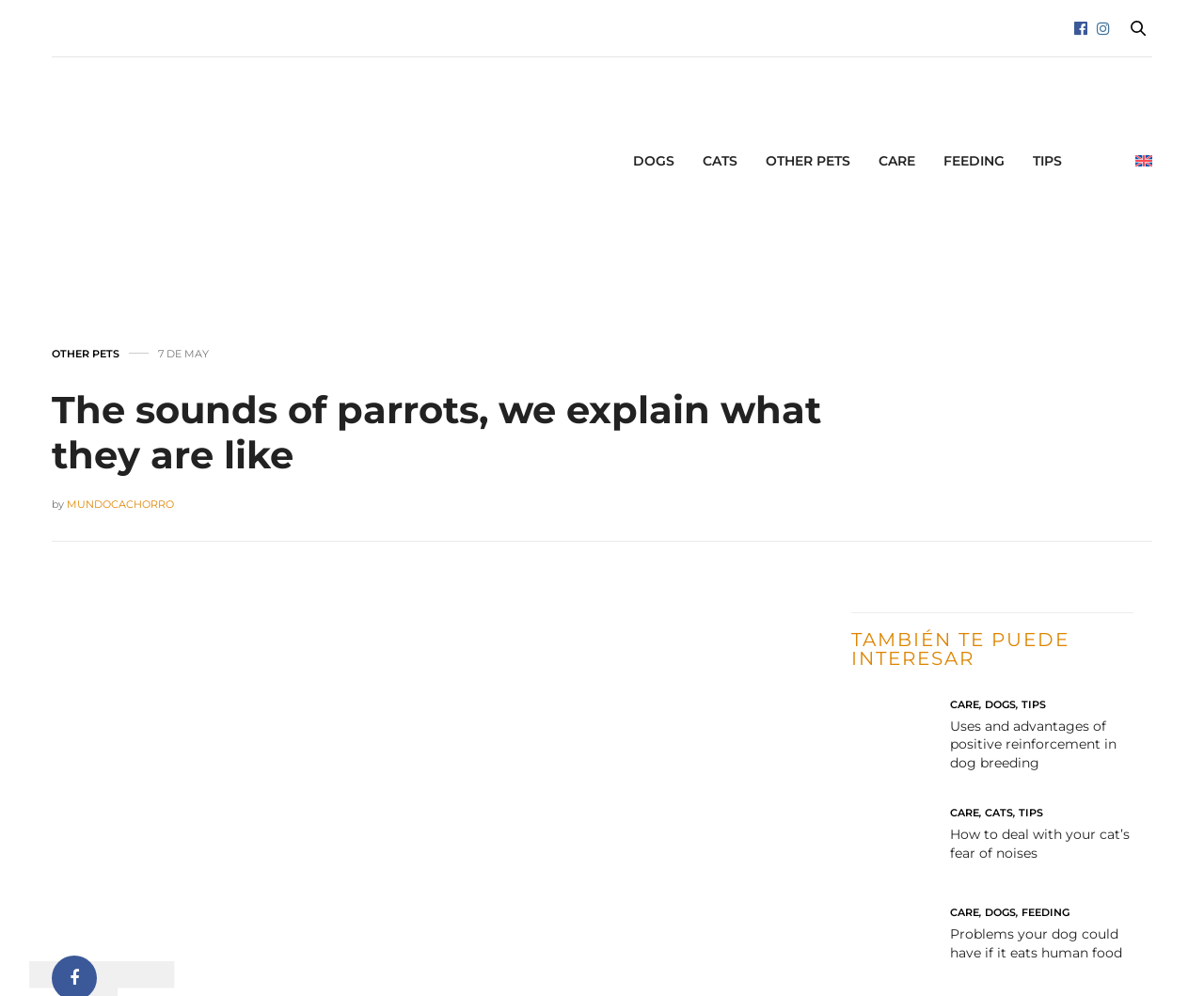What is the name of the website?
Could you please answer the question thoroughly and with as much detail as possible?

I determined the name of the website by looking at the link 'Mundo Cachorro' at the top left corner of the webpage, which is likely to be the website's logo or title.